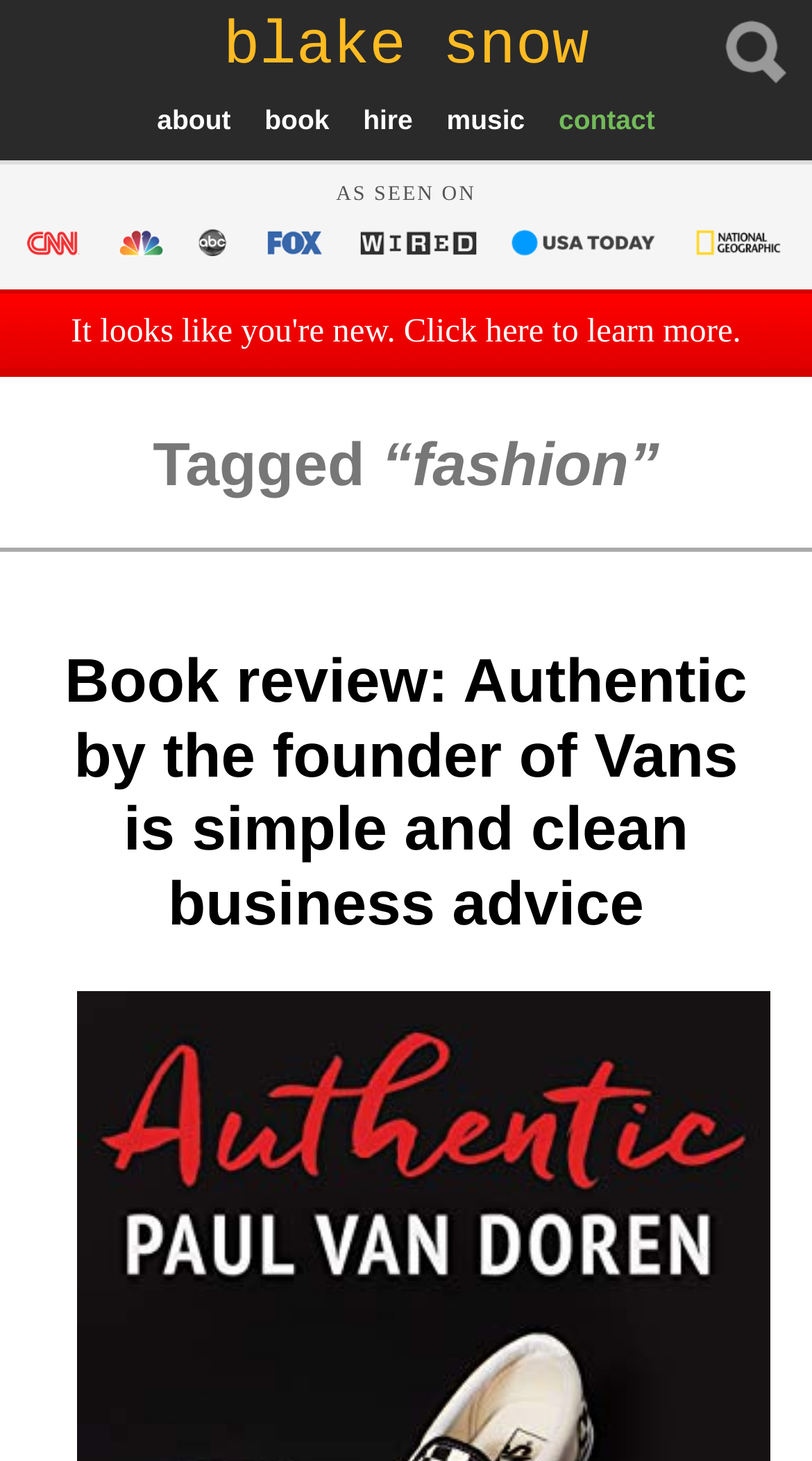Identify the bounding box coordinates necessary to click and complete the given instruction: "Go to Tethys".

None